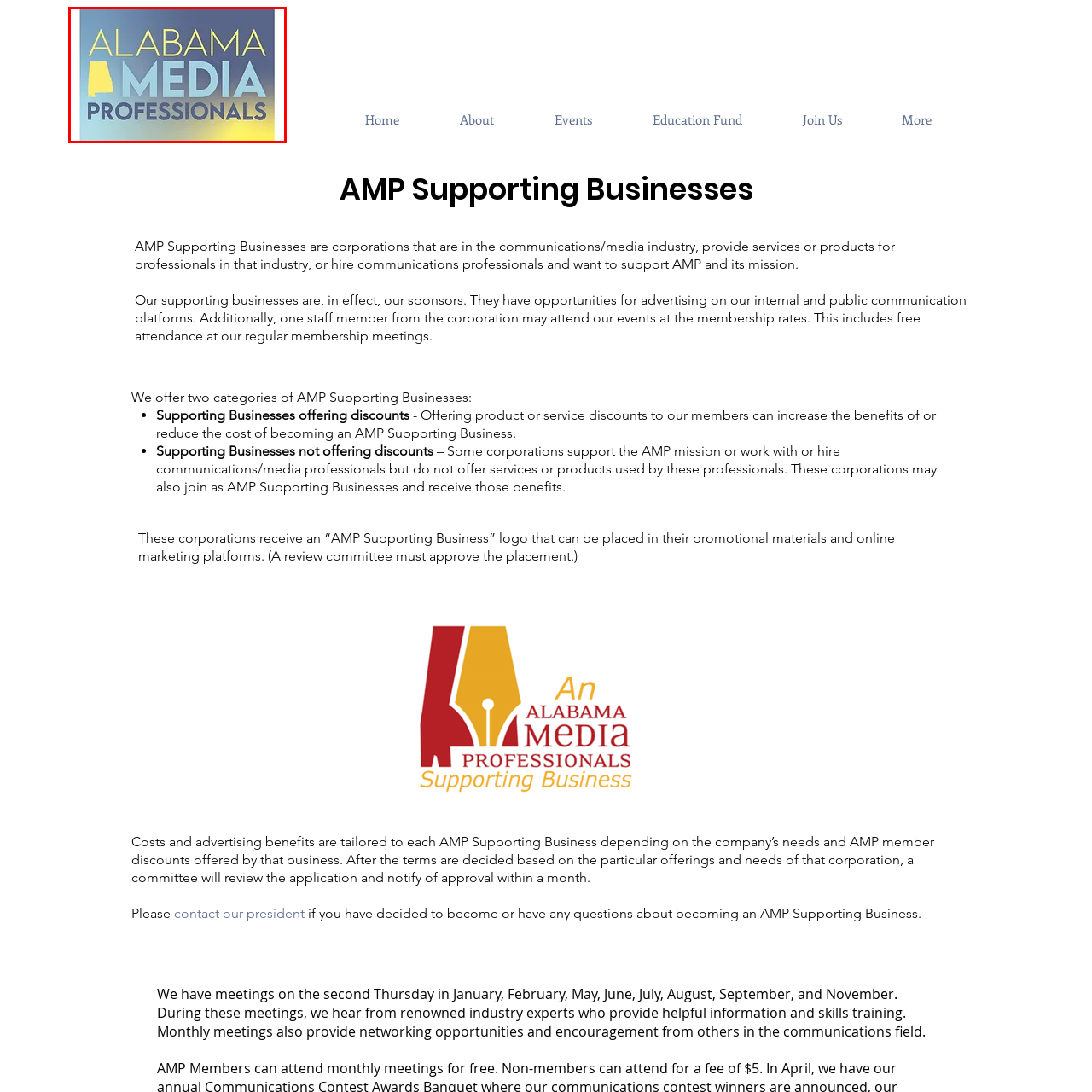What is the color gradient used for 'MEDIA PROFESSIONALS'?
Review the image marked by the red bounding box and deliver a detailed response to the question.

The logo showcases 'MEDIA PROFESSIONALS' in a gradient of light blue and dark blue, which adds a modern touch to the design.